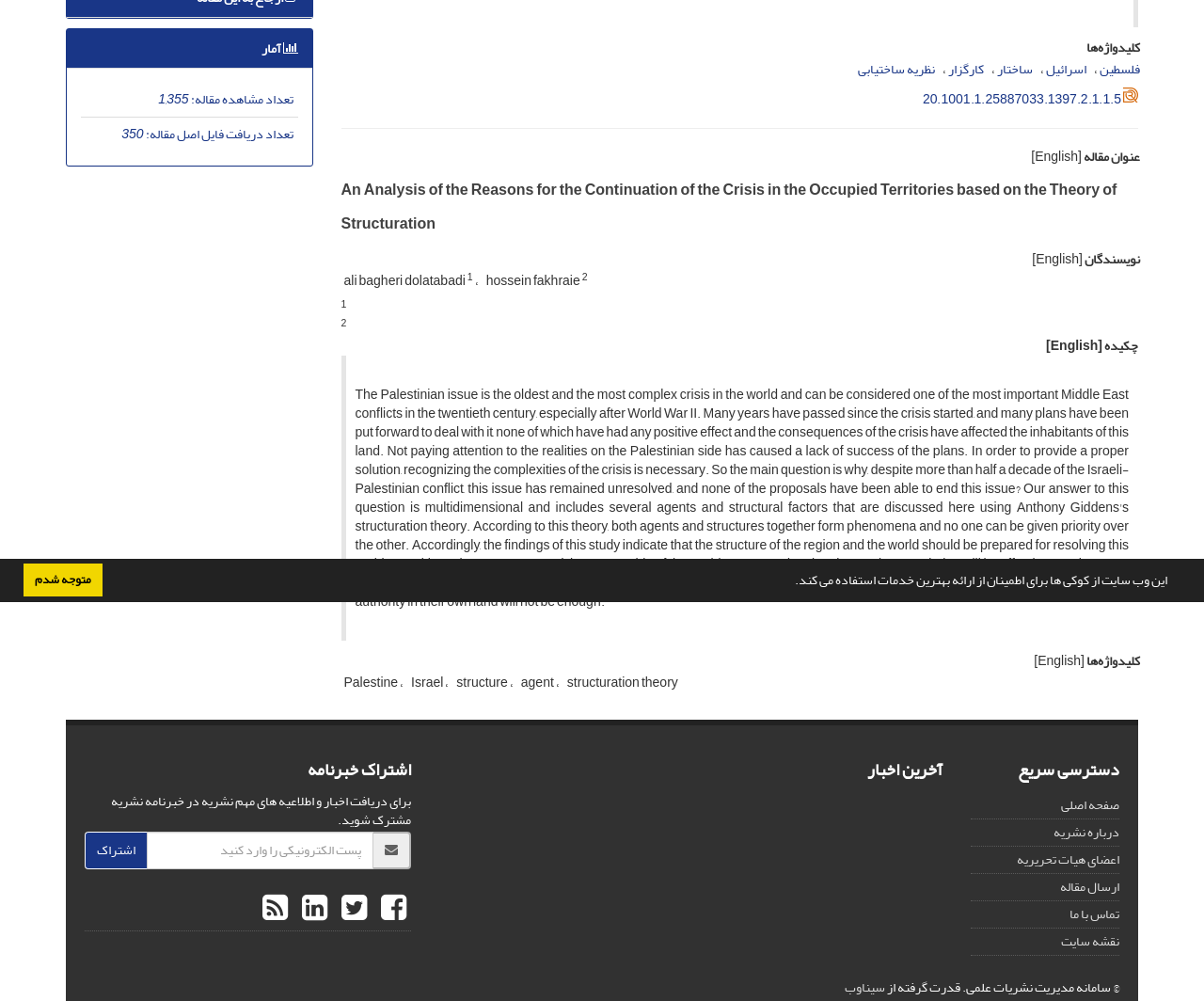Given the description "اعضای هیات تحریریه", provide the bounding box coordinates of the corresponding UI element.

[0.845, 0.846, 0.93, 0.871]